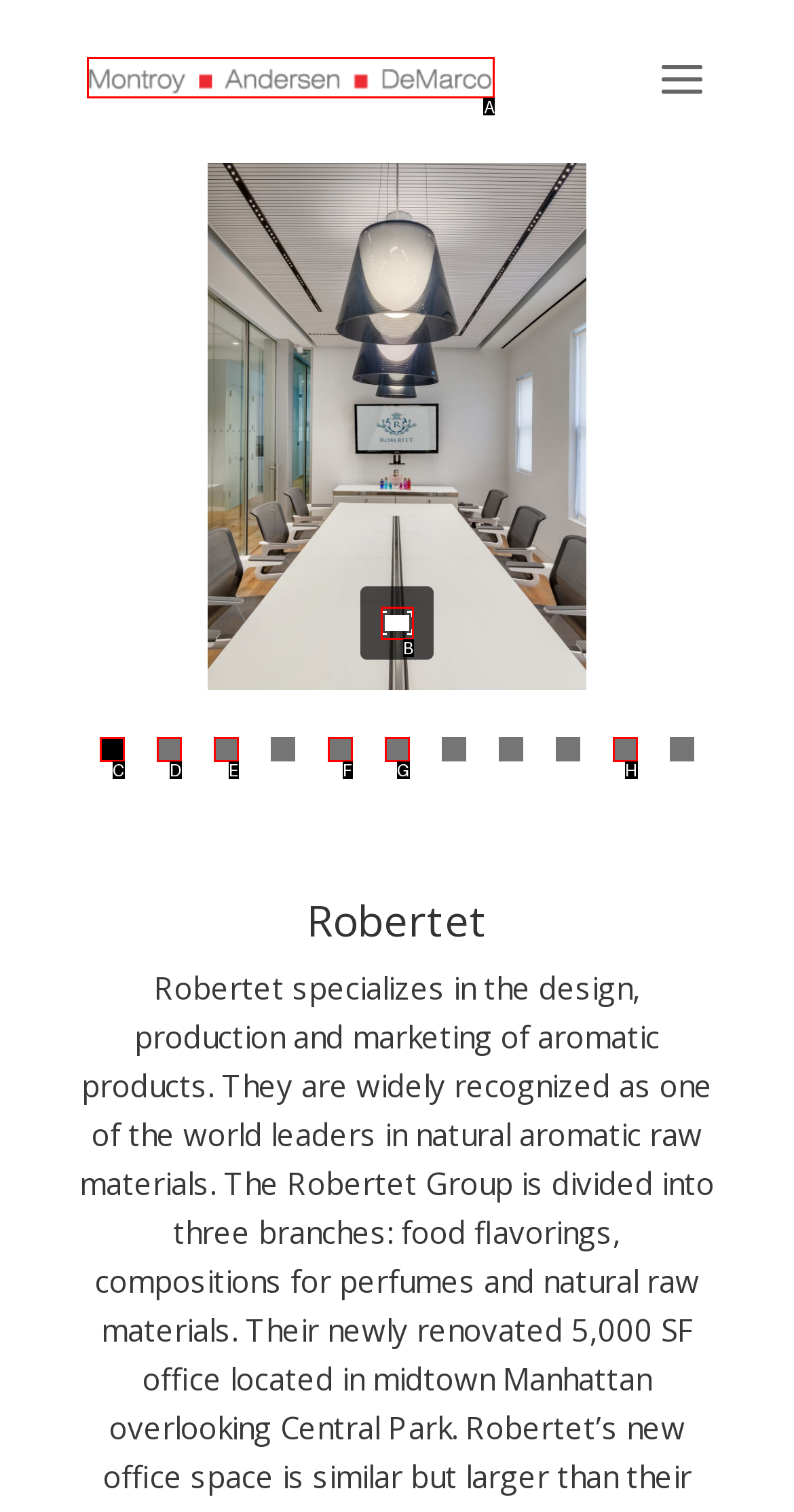Which UI element should be clicked to perform the following task: Click on the Montroy Andersen DeMarco link? Answer with the corresponding letter from the choices.

A